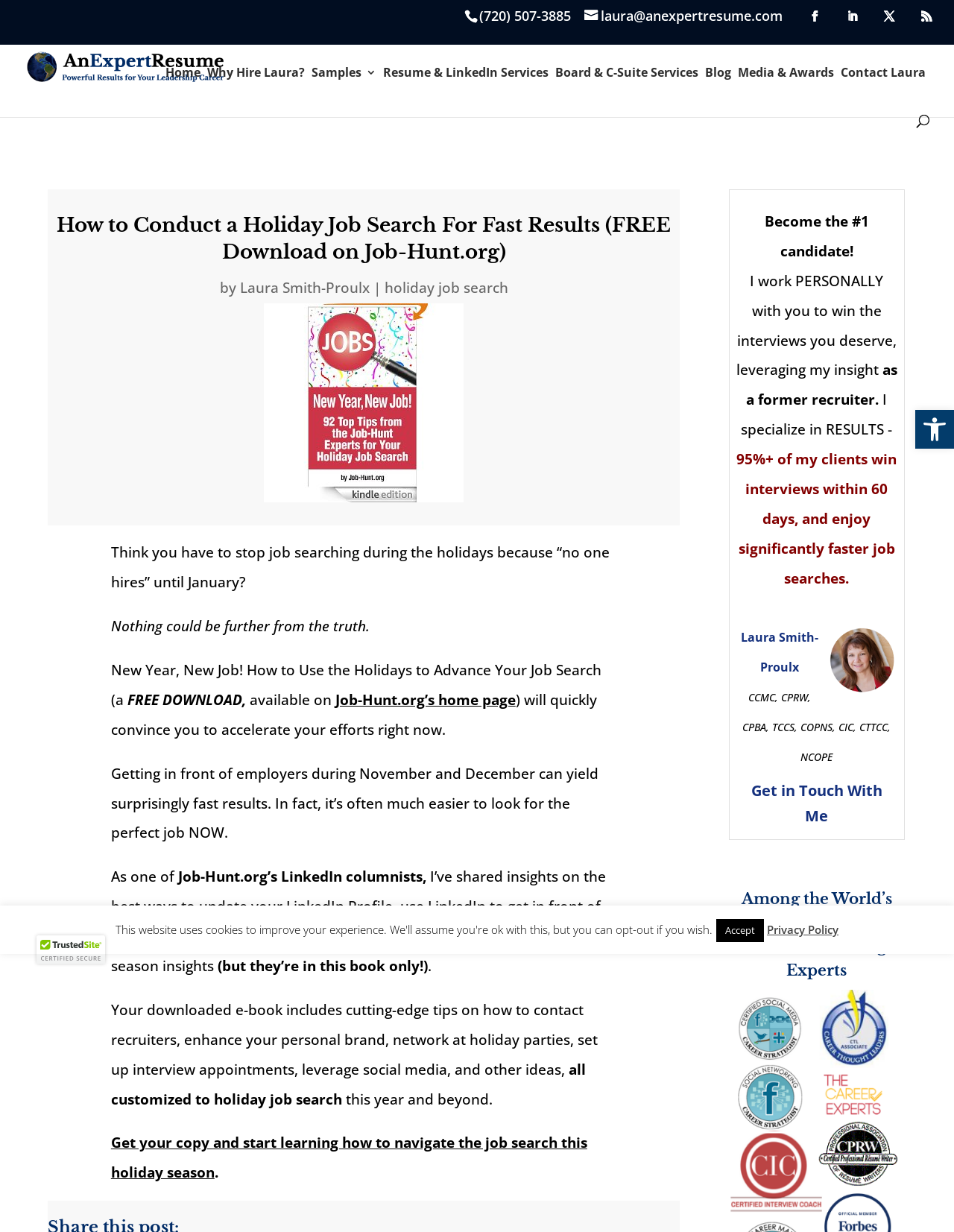Find the bounding box coordinates of the element to click in order to complete this instruction: "Read the blog". The bounding box coordinates must be four float numbers between 0 and 1, denoted as [left, top, right, bottom].

[0.739, 0.054, 0.766, 0.081]